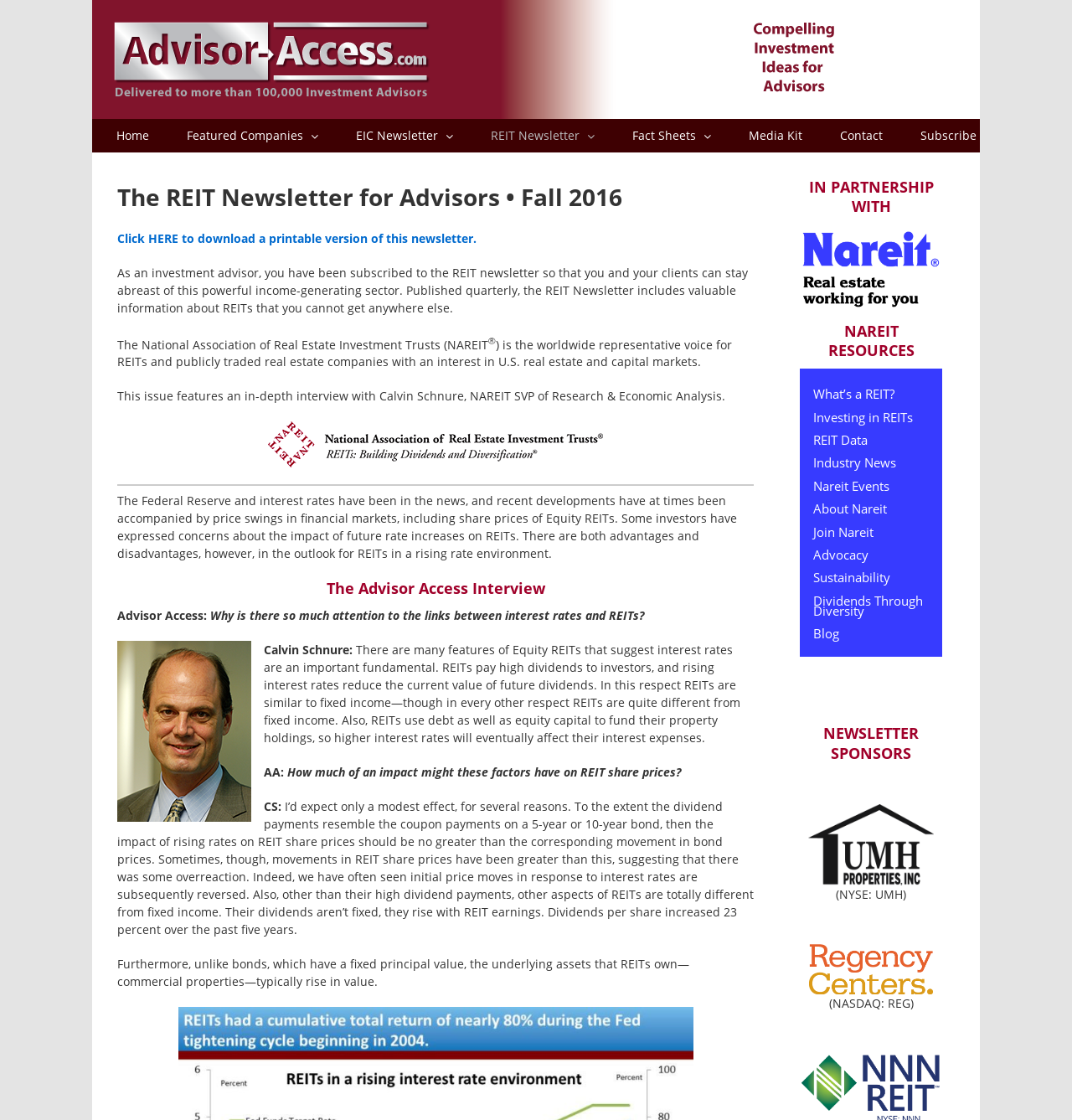Use the information in the screenshot to answer the question comprehensively: What is the frequency of the newsletter publication?

The question asks for the frequency of the newsletter publication, which can be found in the text 'Published quarterly, the REIT Newsletter includes valuable information about REITs that you cannot get anywhere else.'